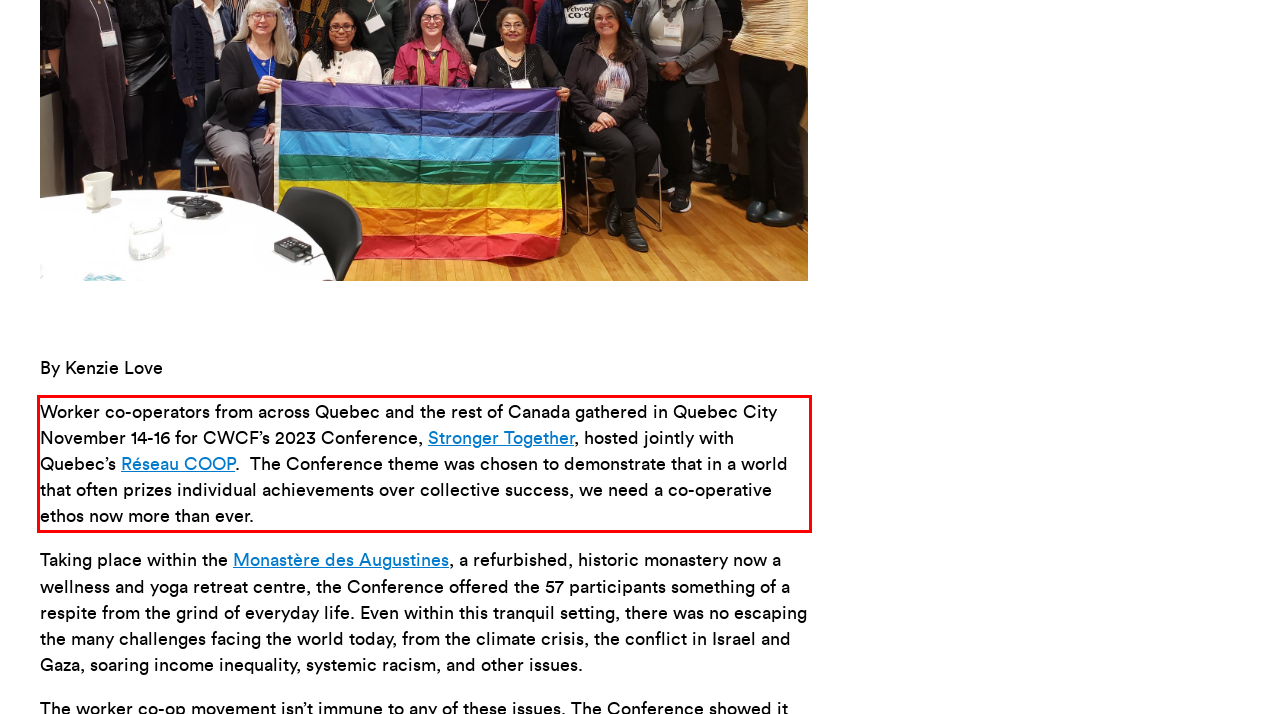Please extract the text content within the red bounding box on the webpage screenshot using OCR.

Worker co-operators from across Quebec and the rest of Canada gathered in Quebec City November 14-16 for CWCF’s 2023 Conference, Stronger Together, hosted jointly with Quebec’s Réseau COOP. The Conference theme was chosen to demonstrate that in a world that often prizes individual achievements over collective success, we need a co-operative ethos now more than ever.